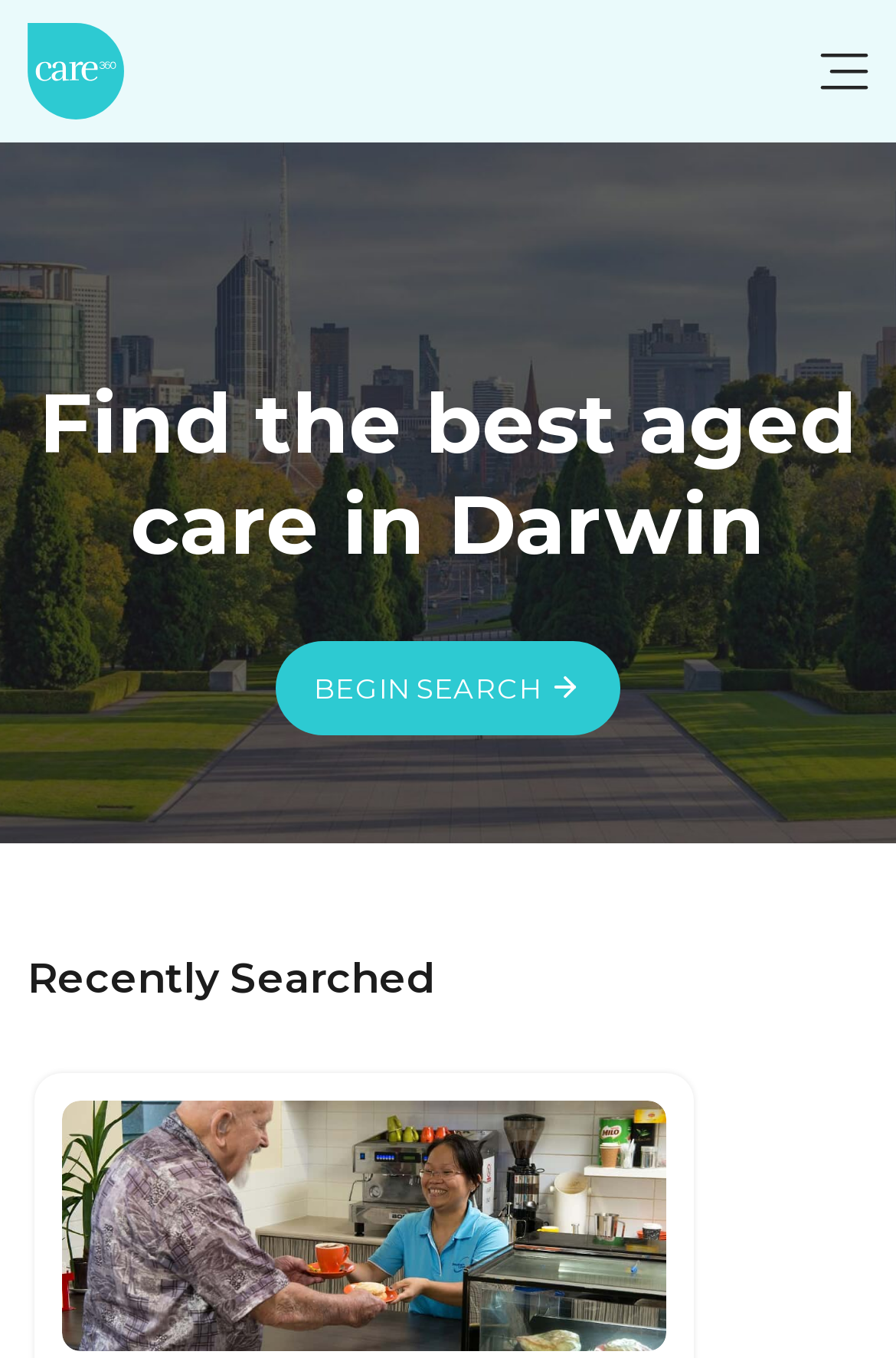Give a one-word or one-phrase response to the question:
What is the purpose of the 'BEGIN SEARCH' button?

To start searching